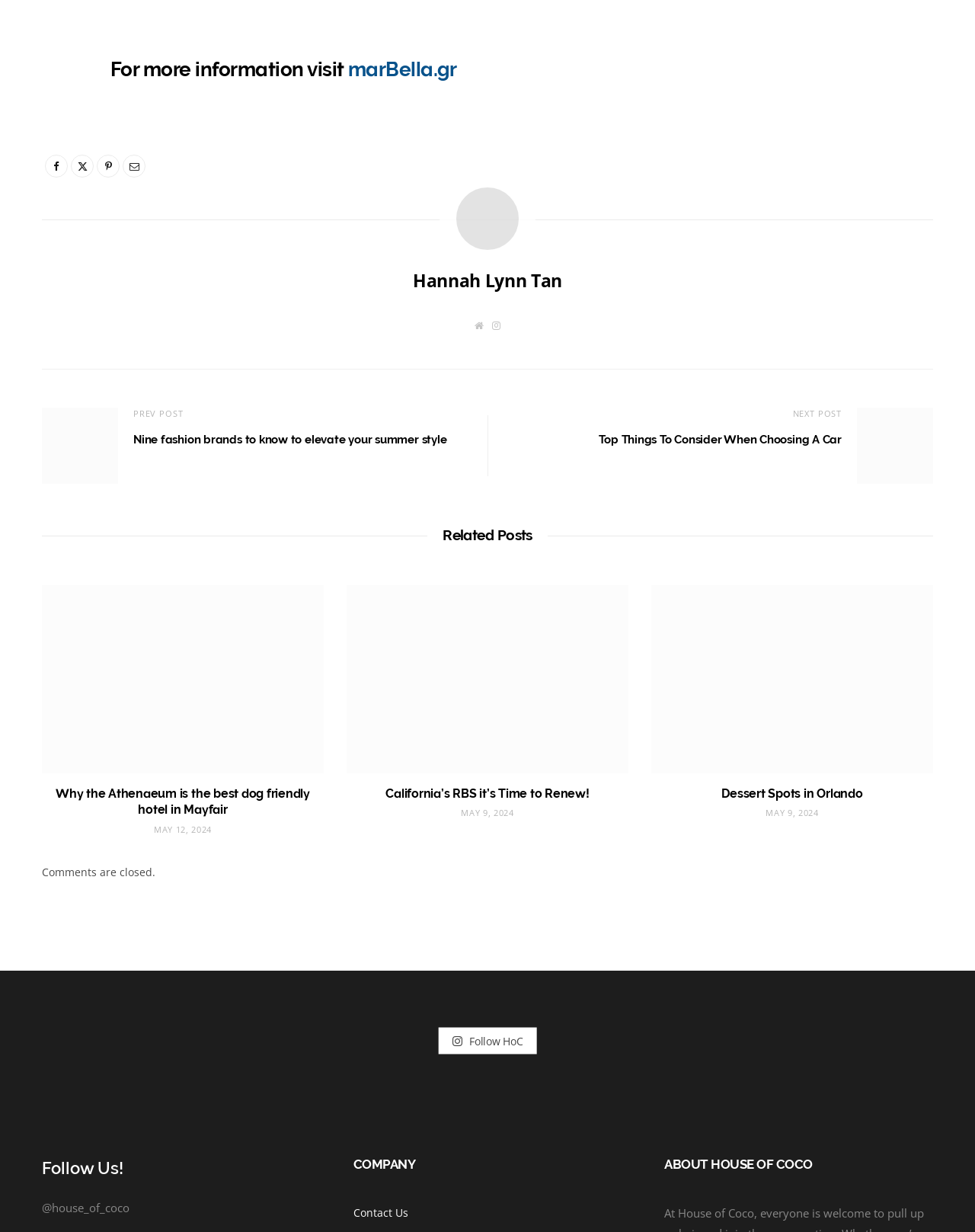Please reply to the following question with a single word or a short phrase:
What is the title of the first article?

Nine fashion brands to know to elevate your summer style